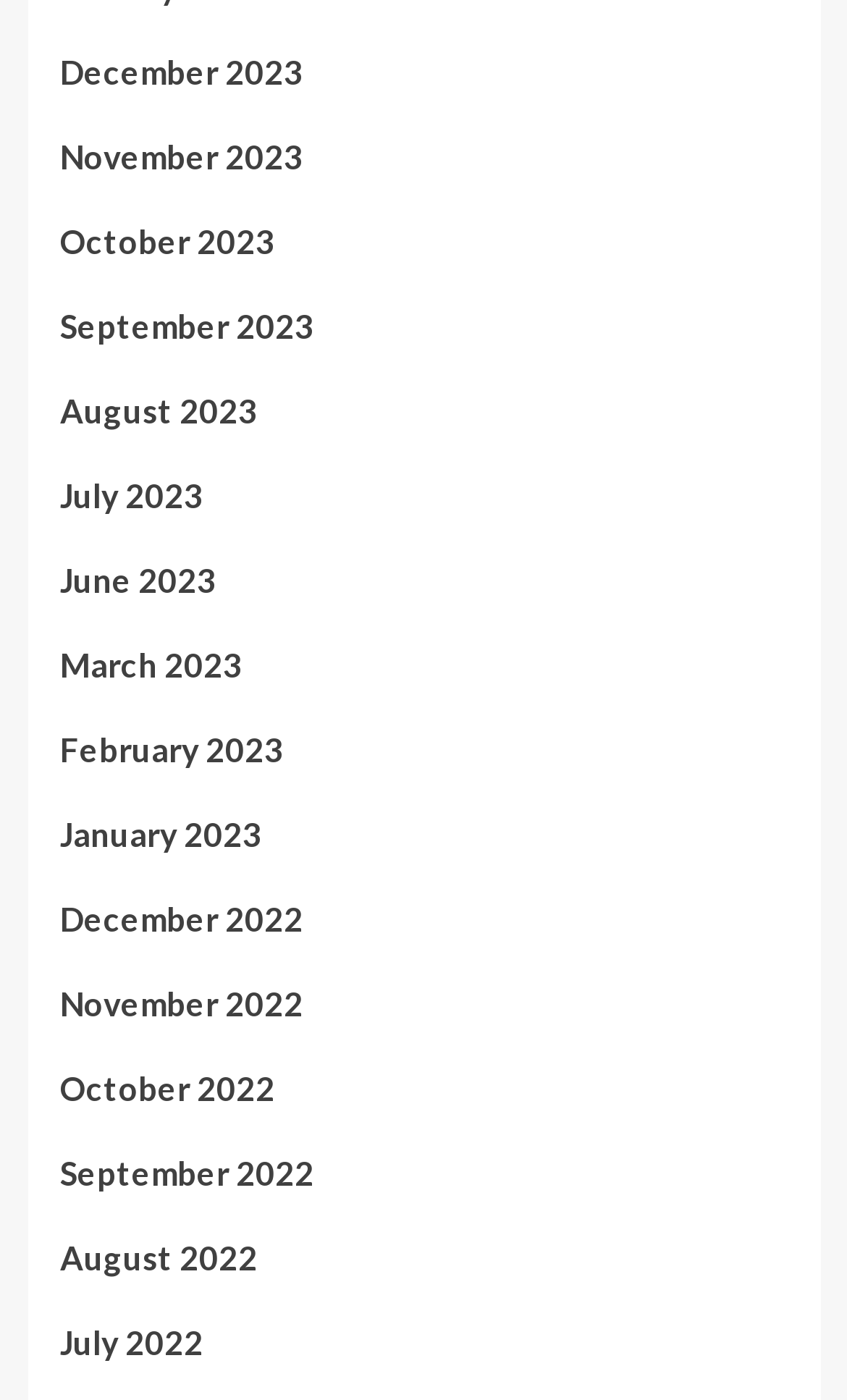Identify the bounding box coordinates of the region that should be clicked to execute the following instruction: "View November 2022".

[0.071, 0.697, 0.929, 0.758]